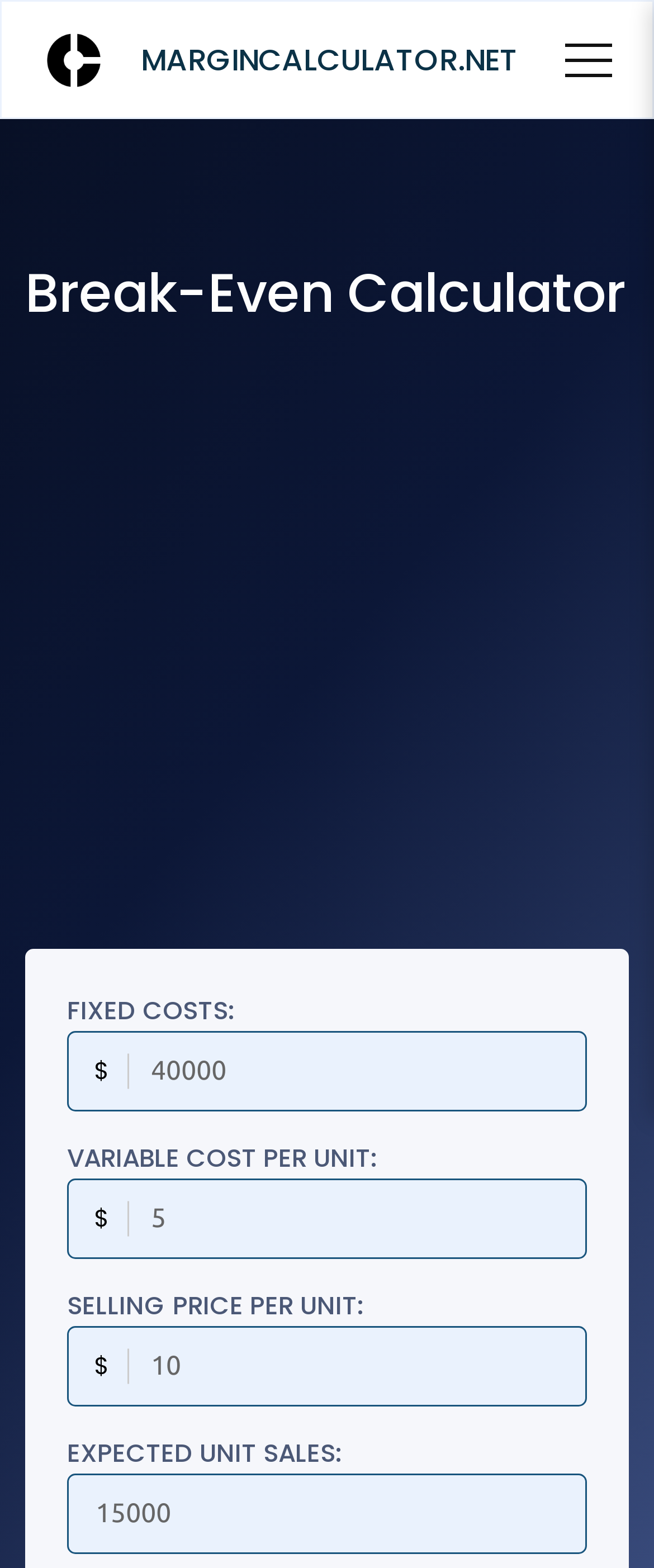Could you specify the bounding box coordinates for the clickable section to complete the following instruction: "click the MarginCalculator.net link"?

[0.072, 0.021, 0.154, 0.055]